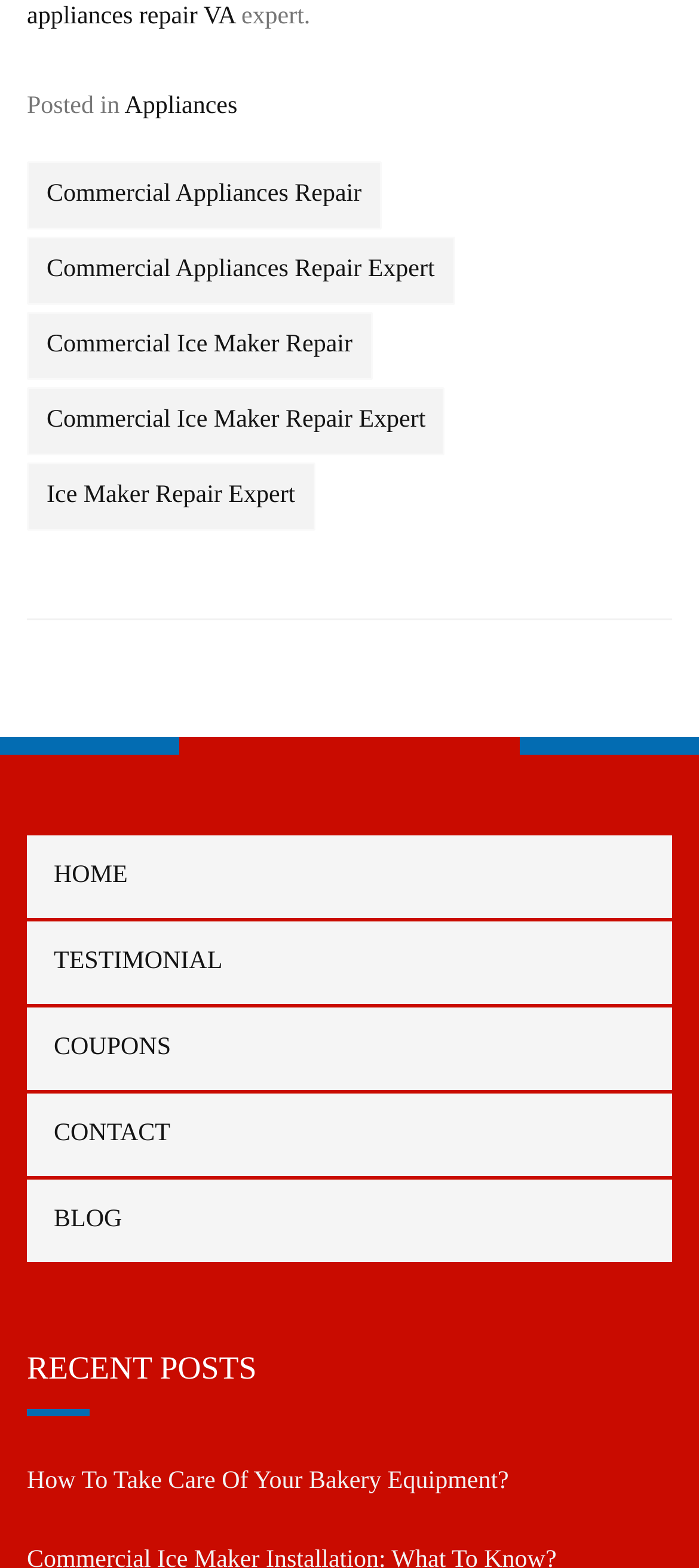What is the topic of the first recent post?
Please give a detailed and elaborate answer to the question.

I examined the first link in the recent posts section, which is 'How To Take Care Of Your Bakery Equipment?'. This suggests that the topic of the first recent post is related to bakery equipment and its maintenance.